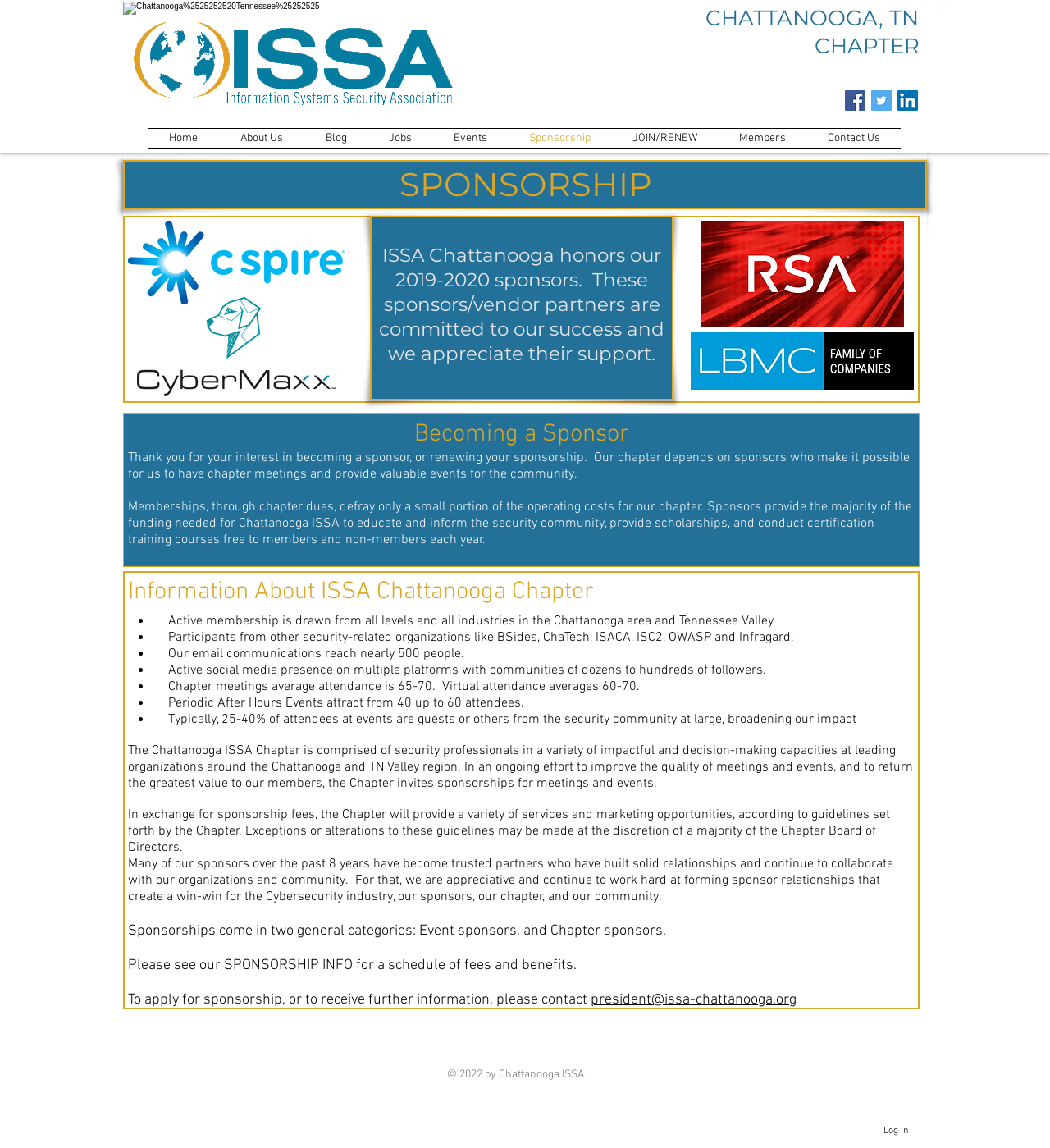How many people are reached by the chapter's email communications?
Look at the image and provide a short answer using one word or a phrase.

nearly 500